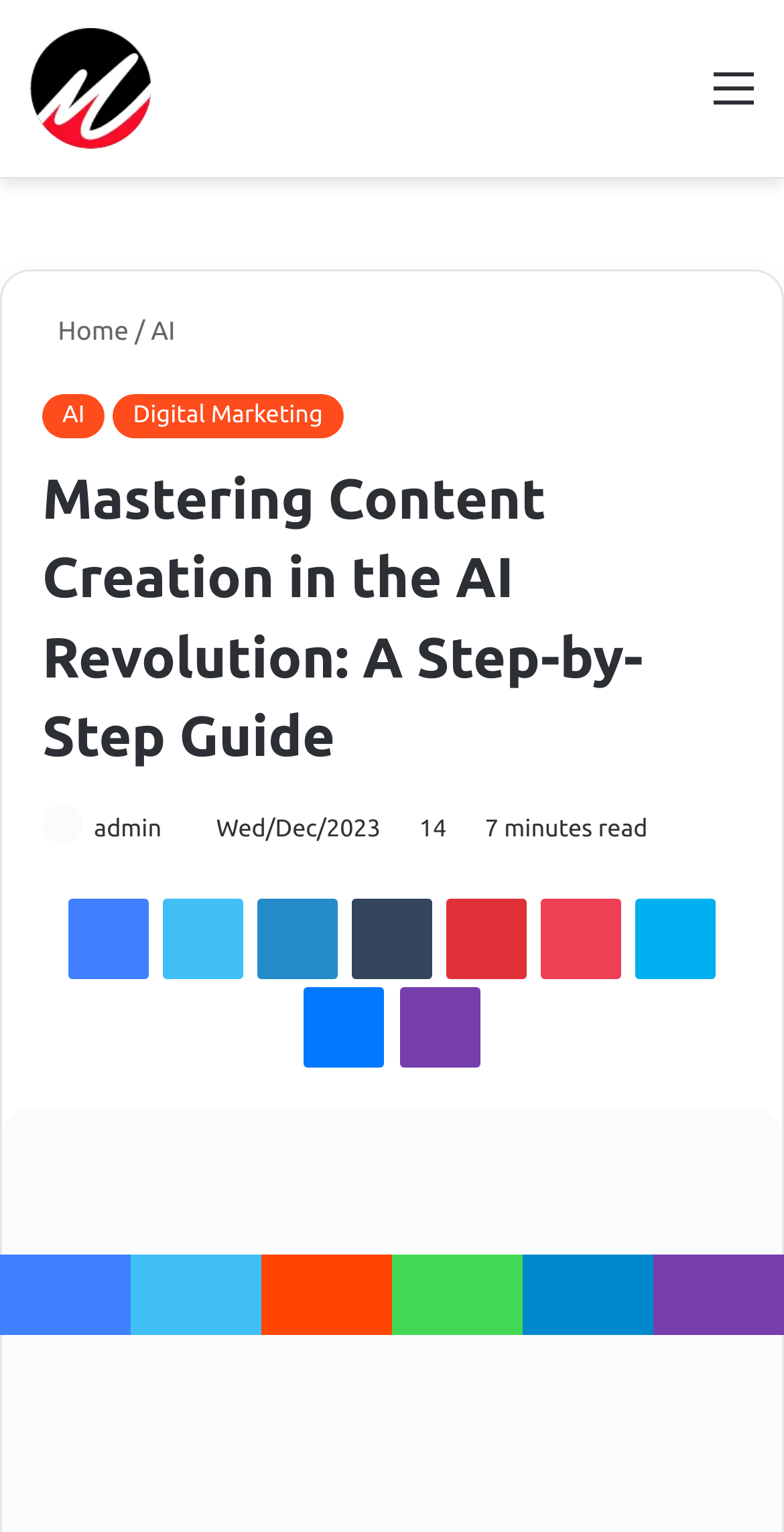Determine the bounding box coordinates for the UI element matching this description: "alt="Photo of admin"".

[0.054, 0.493, 0.113, 0.51]